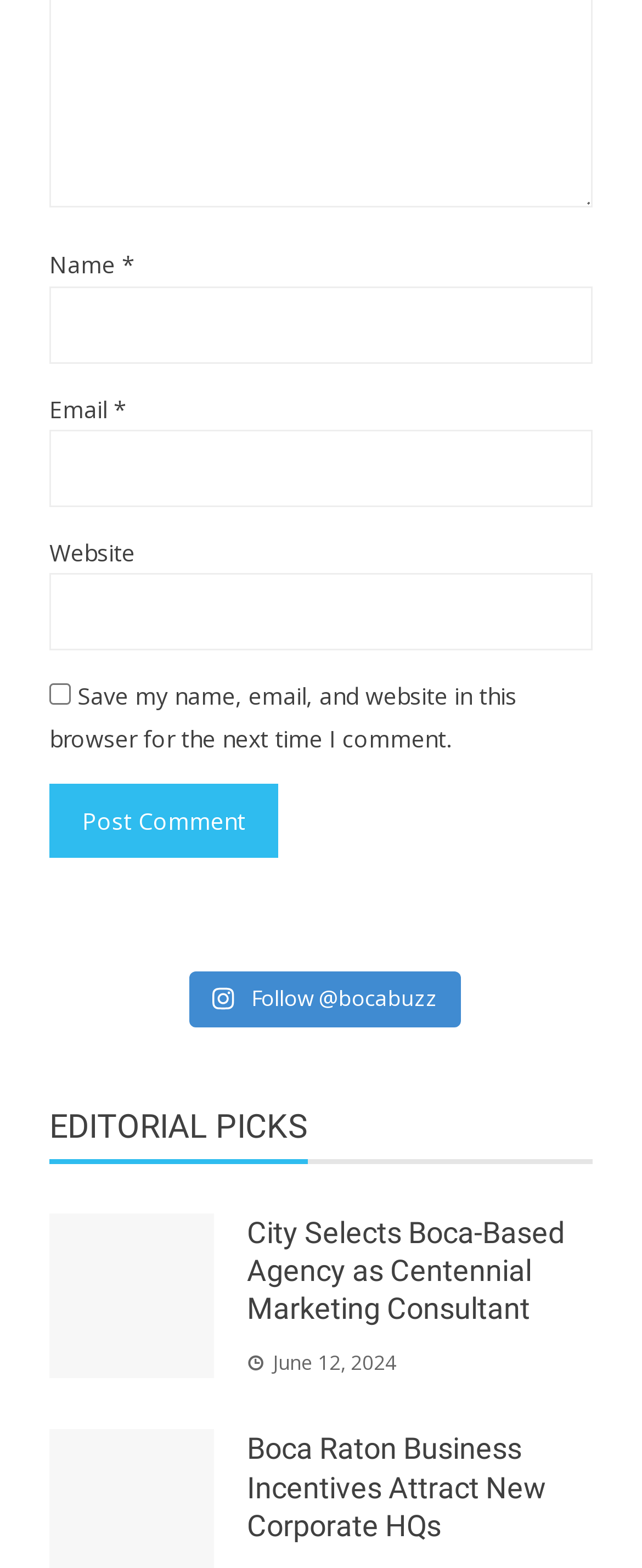Bounding box coordinates are specified in the format (top-left x, top-left y, bottom-right x, bottom-right y). All values are floating point numbers bounded between 0 and 1. Please provide the bounding box coordinate of the region this sentence describes: parent_node: Name * name="author"

[0.077, 0.24, 0.923, 0.289]